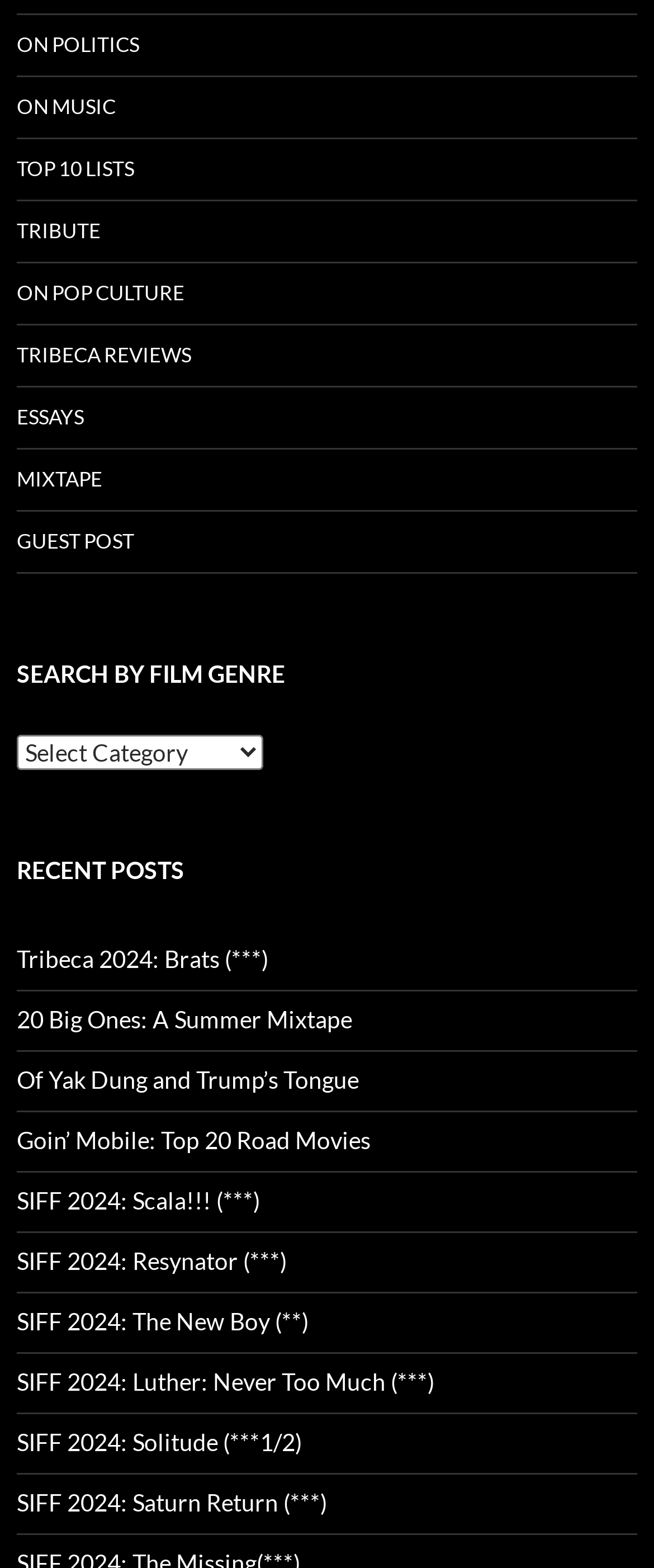Indicate the bounding box coordinates of the element that needs to be clicked to satisfy the following instruction: "Read recent post 'Tribeca 2024: Brats (***)'". The coordinates should be four float numbers between 0 and 1, i.e., [left, top, right, bottom].

[0.026, 0.602, 0.41, 0.621]